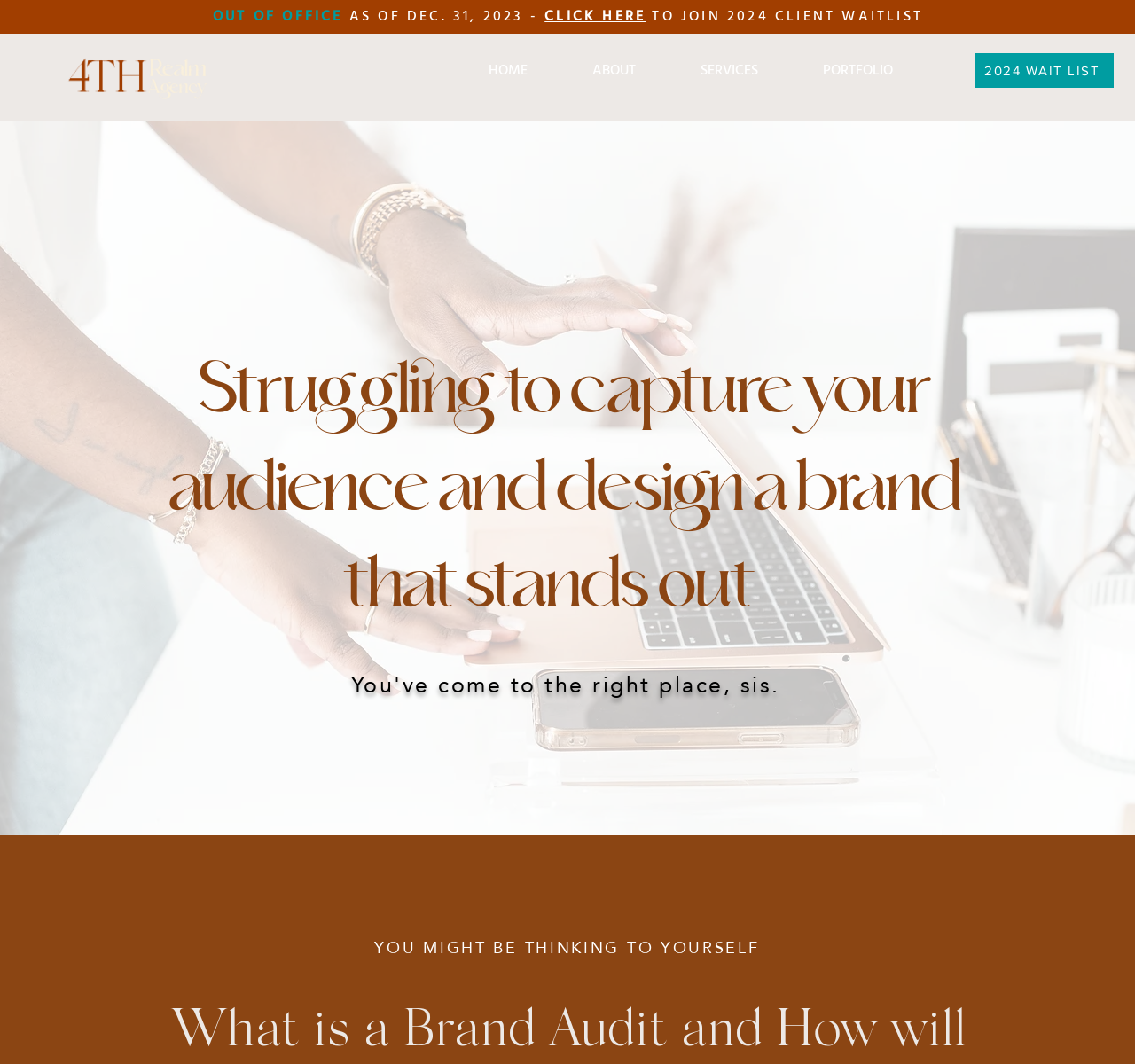Provide your answer to the question using just one word or phrase: What is the agency's logo image filename?

4th Realm Agency Logo-03.png